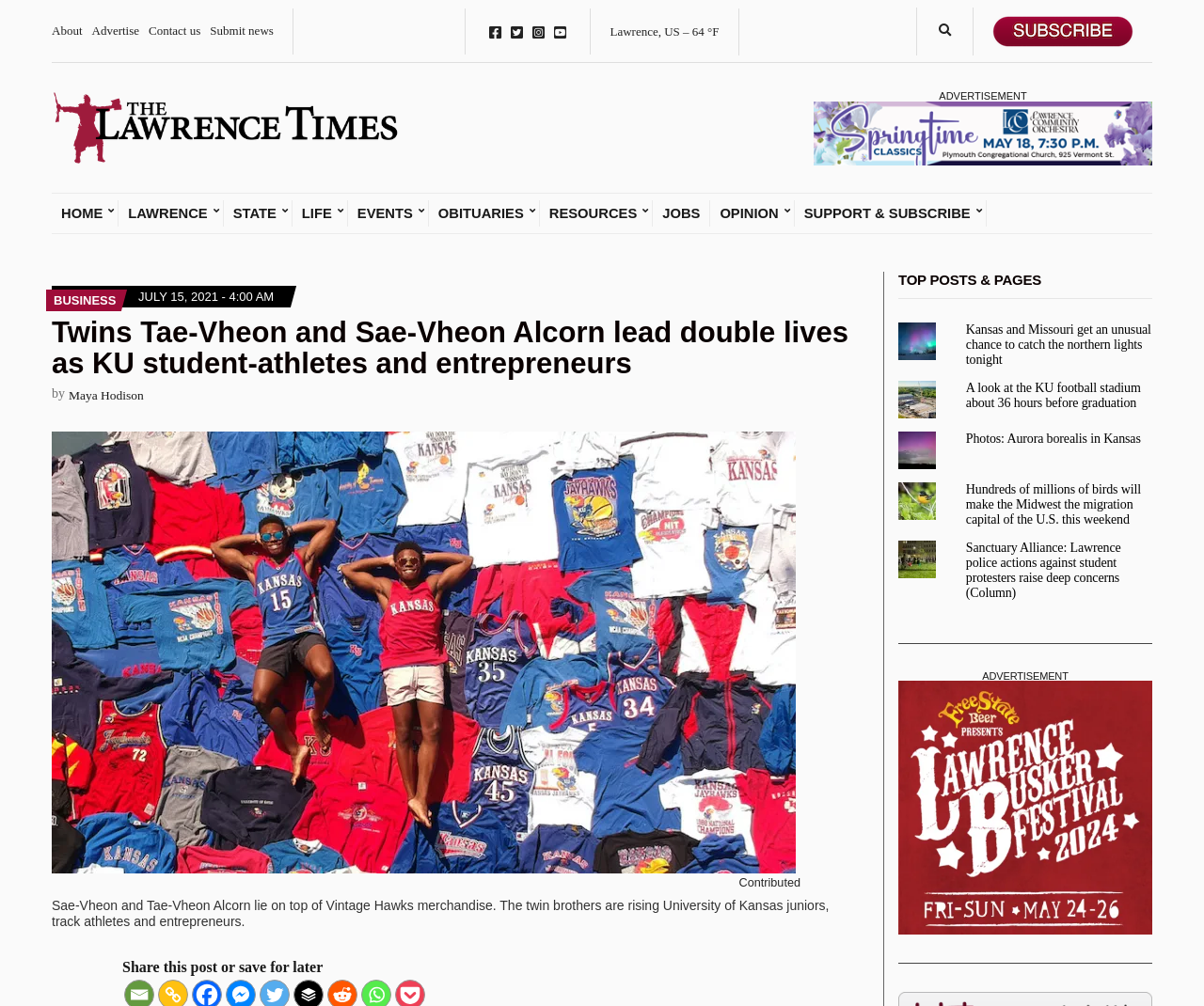Who wrote the main article?
Please provide a comprehensive answer based on the information in the image.

I looked at the byline of the main article, which is located below the title, and found that the author's name is Maya Hodison.